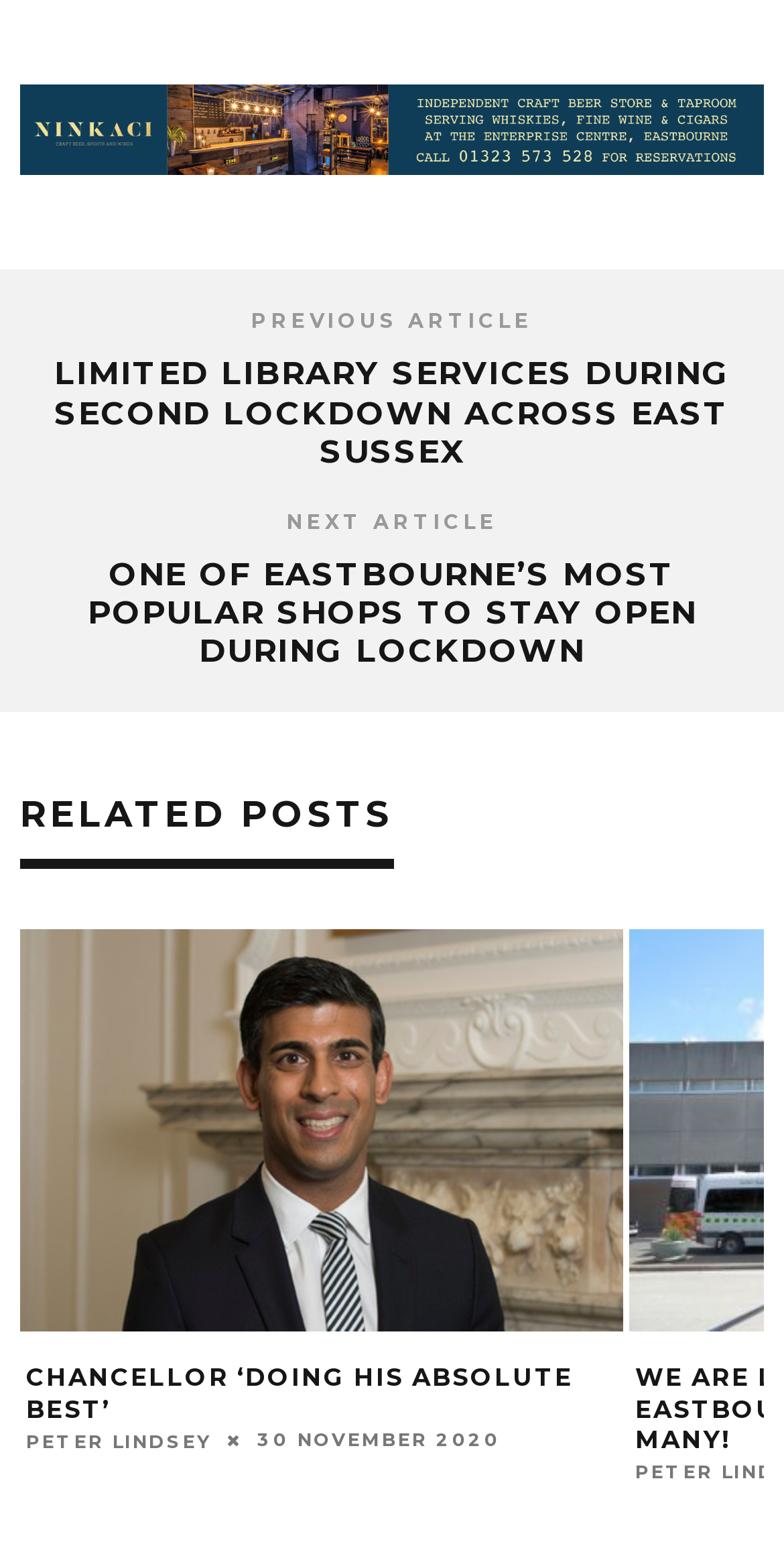Identify the bounding box for the element characterized by the following description: "Chancellor ‘doing his absolute best’".

[0.033, 0.881, 0.731, 0.92]